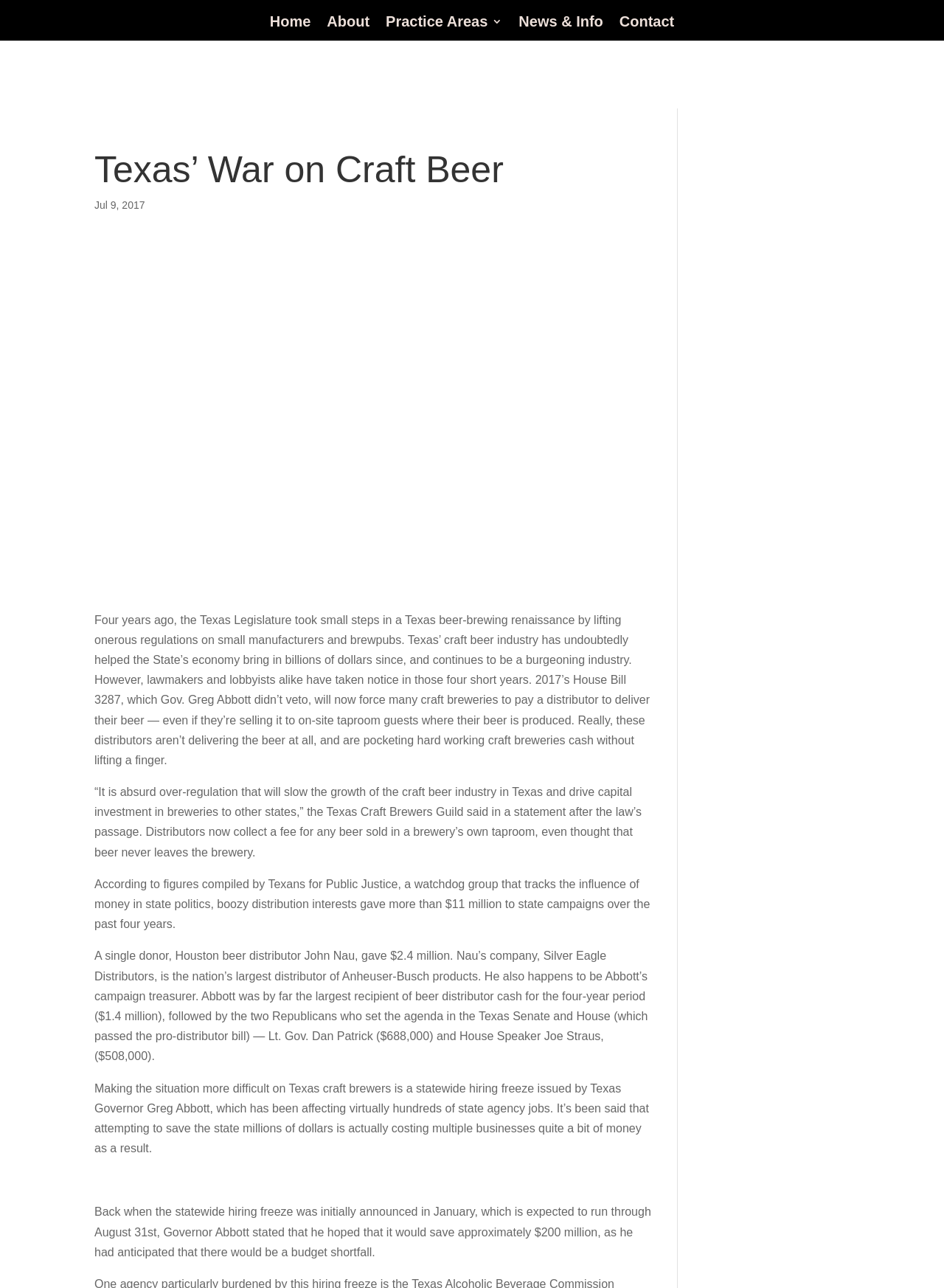Respond with a single word or phrase to the following question: What is the purpose of the statewide hiring freeze?

To save $200 million